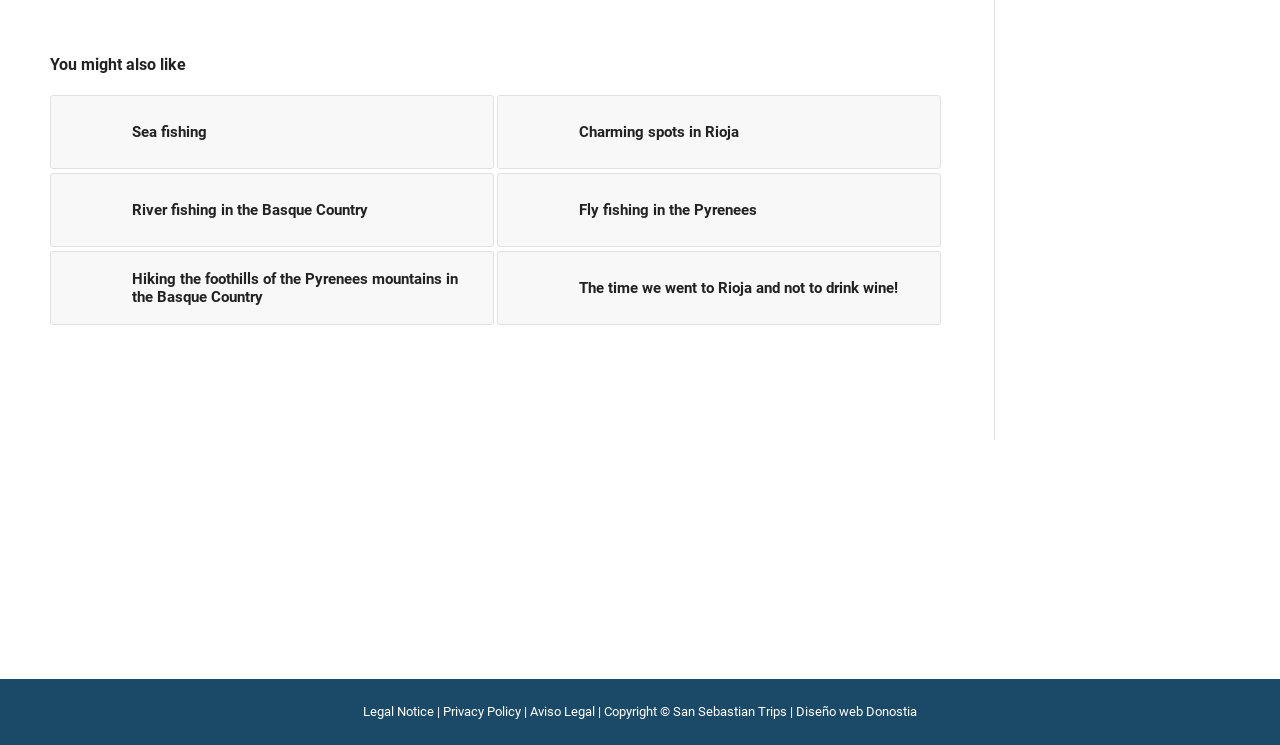Reply to the question with a brief word or phrase: What is the title of the section above the links?

You might also like